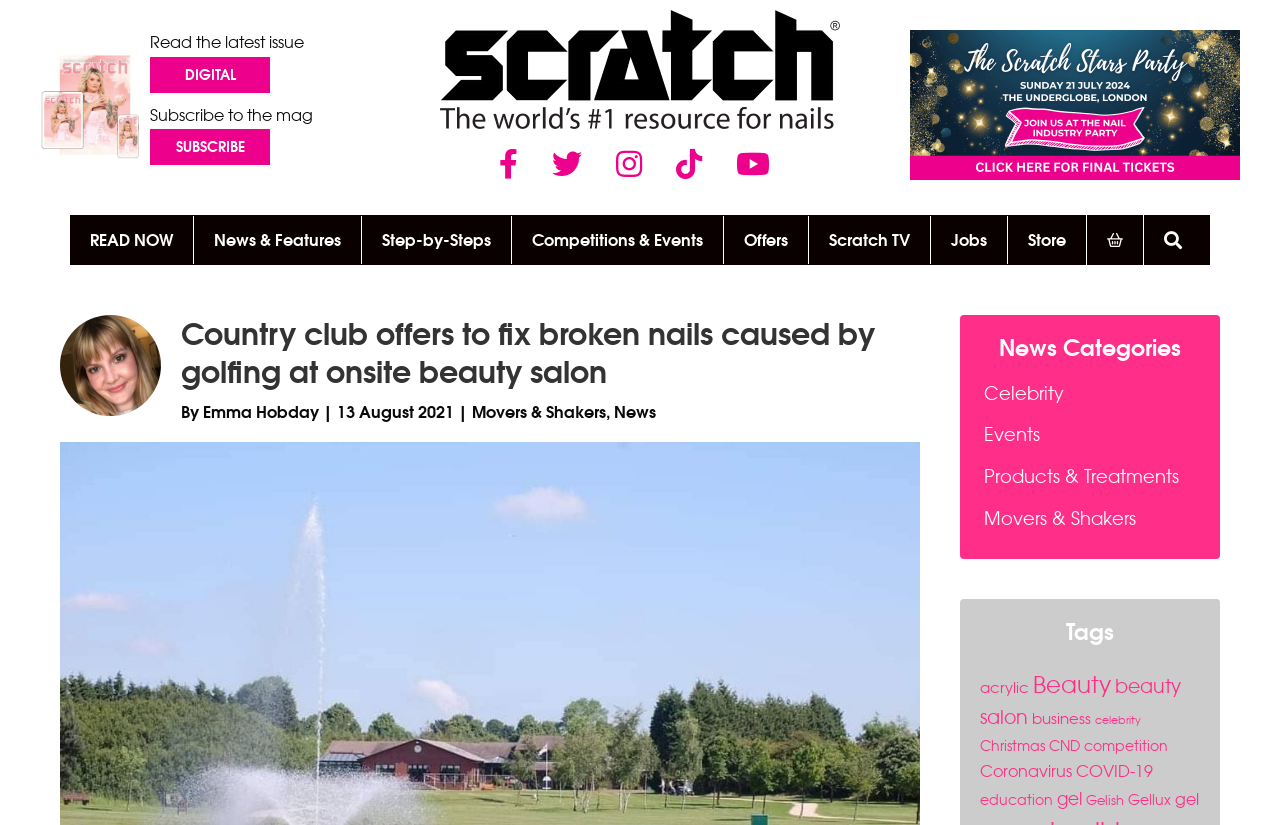Please indicate the bounding box coordinates for the clickable area to complete the following task: "Search for something". The coordinates should be specified as four float numbers between 0 and 1, i.e., [left, top, right, bottom].

[0.894, 0.262, 0.945, 0.32]